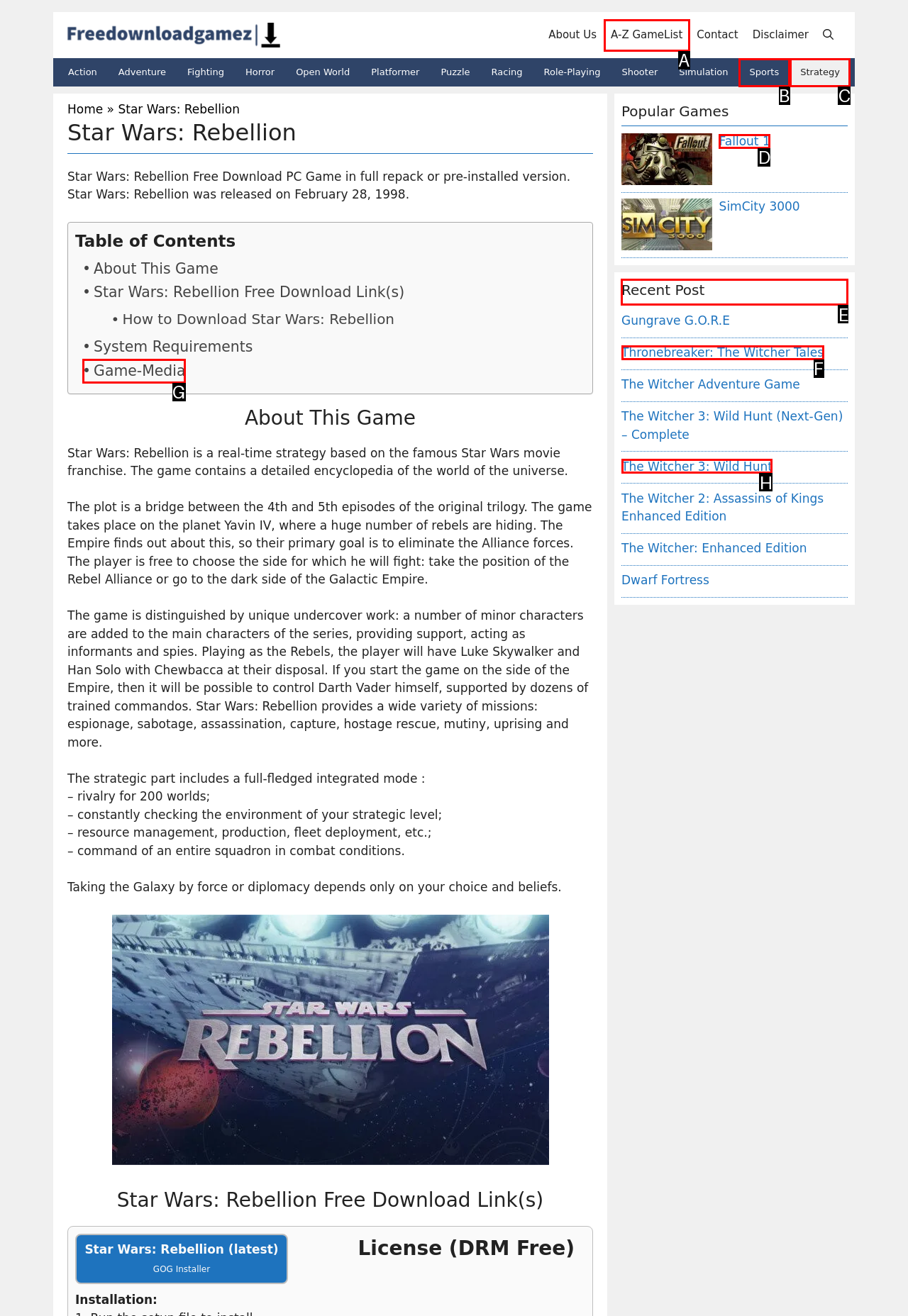Select the letter associated with the UI element you need to click to perform the following action: Check the 'Recent Post' section
Reply with the correct letter from the options provided.

E